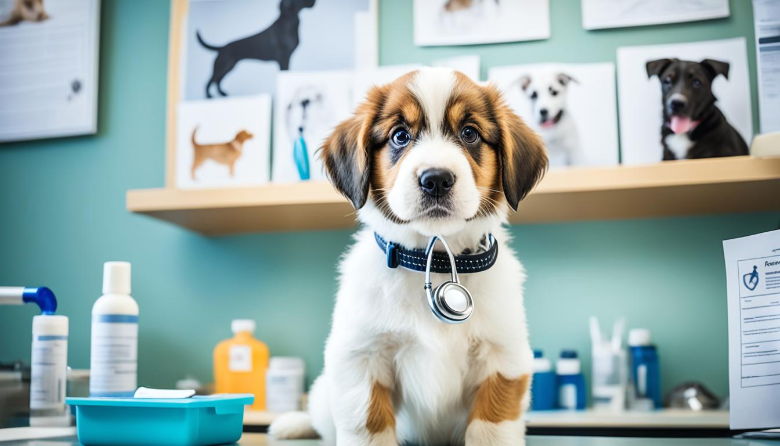Please analyze the image and provide a thorough answer to the question:
What is on the walls behind the puppy?

Behind the puppy, I observe that the walls are adorned with various photographs showcasing different breeds and poses of dogs, which contributes to the veterinary setting and atmosphere of the scene.